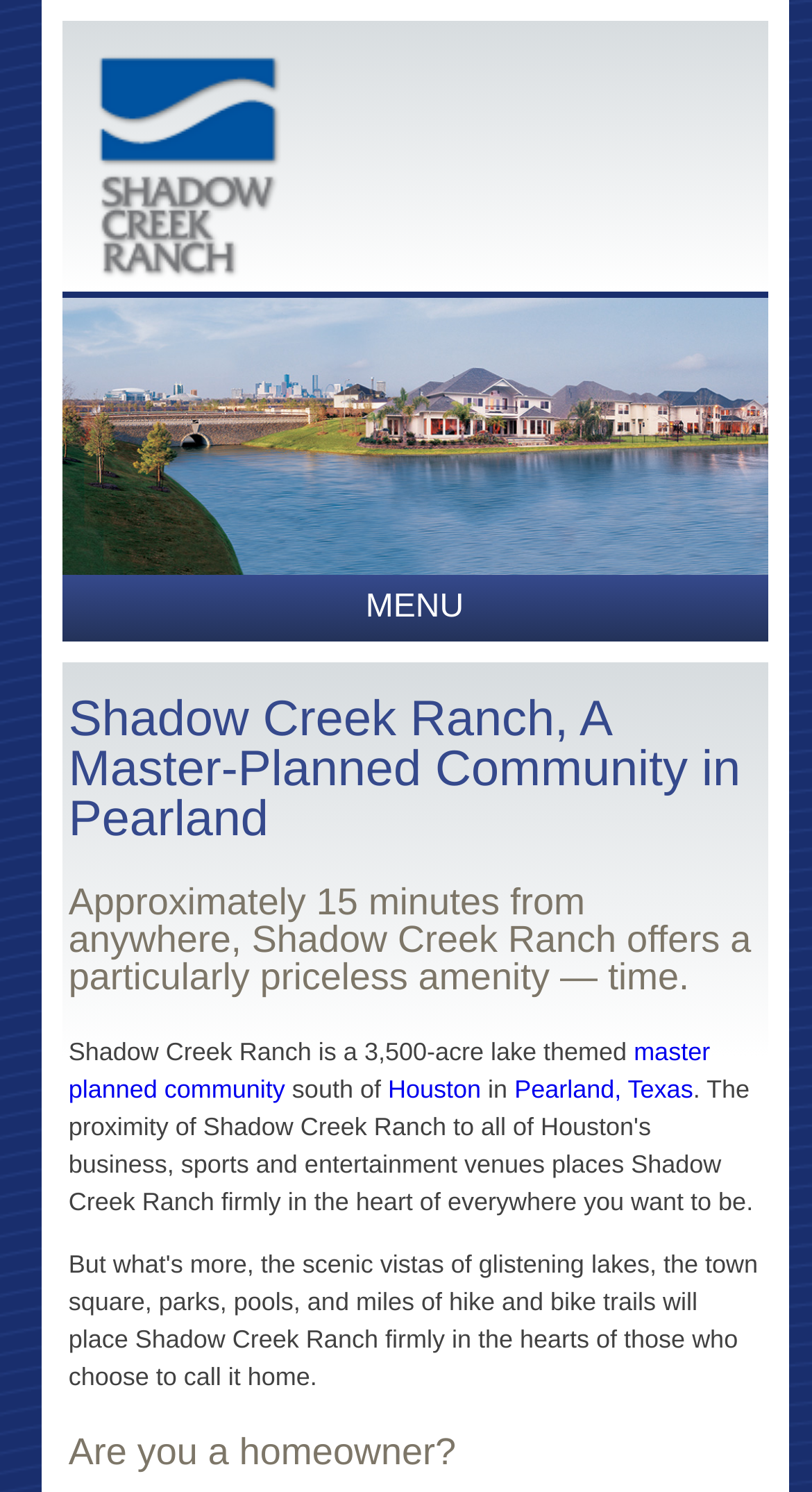Please find the bounding box coordinates of the section that needs to be clicked to achieve this instruction: "Explore Interactive Site Plan".

[0.089, 0.751, 0.508, 0.775]